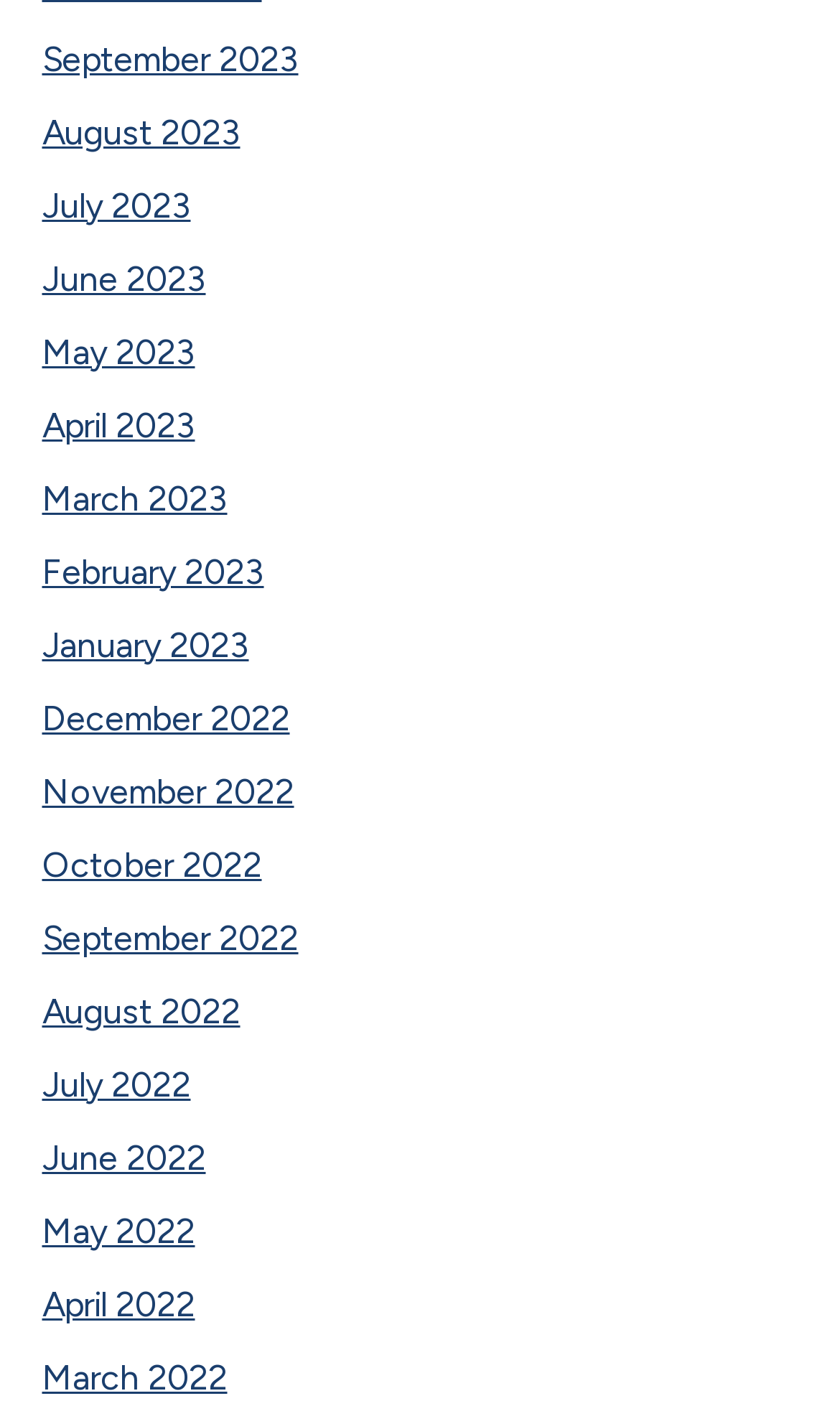Please predict the bounding box coordinates of the element's region where a click is necessary to complete the following instruction: "check March 2022". The coordinates should be represented by four float numbers between 0 and 1, i.e., [left, top, right, bottom].

[0.05, 0.968, 0.271, 0.998]